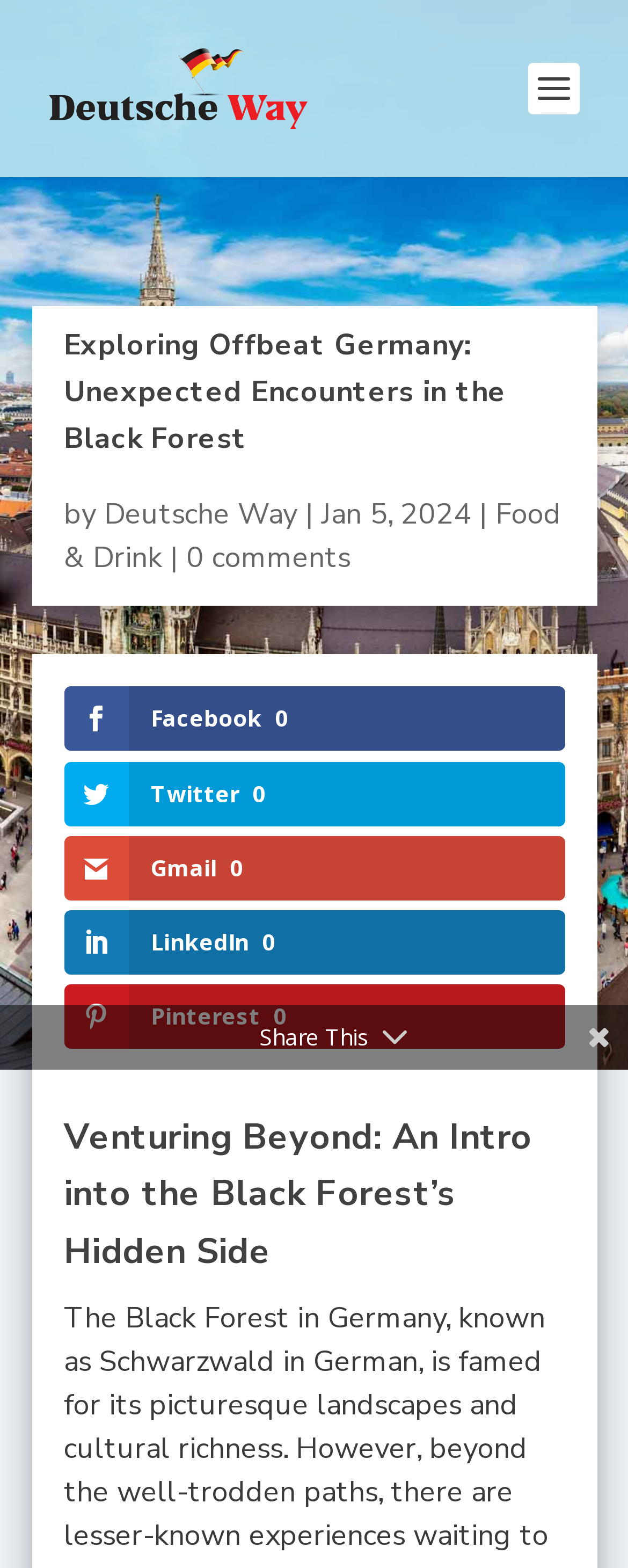Reply to the question with a single word or phrase:
How many social media platforms are available for sharing?

5